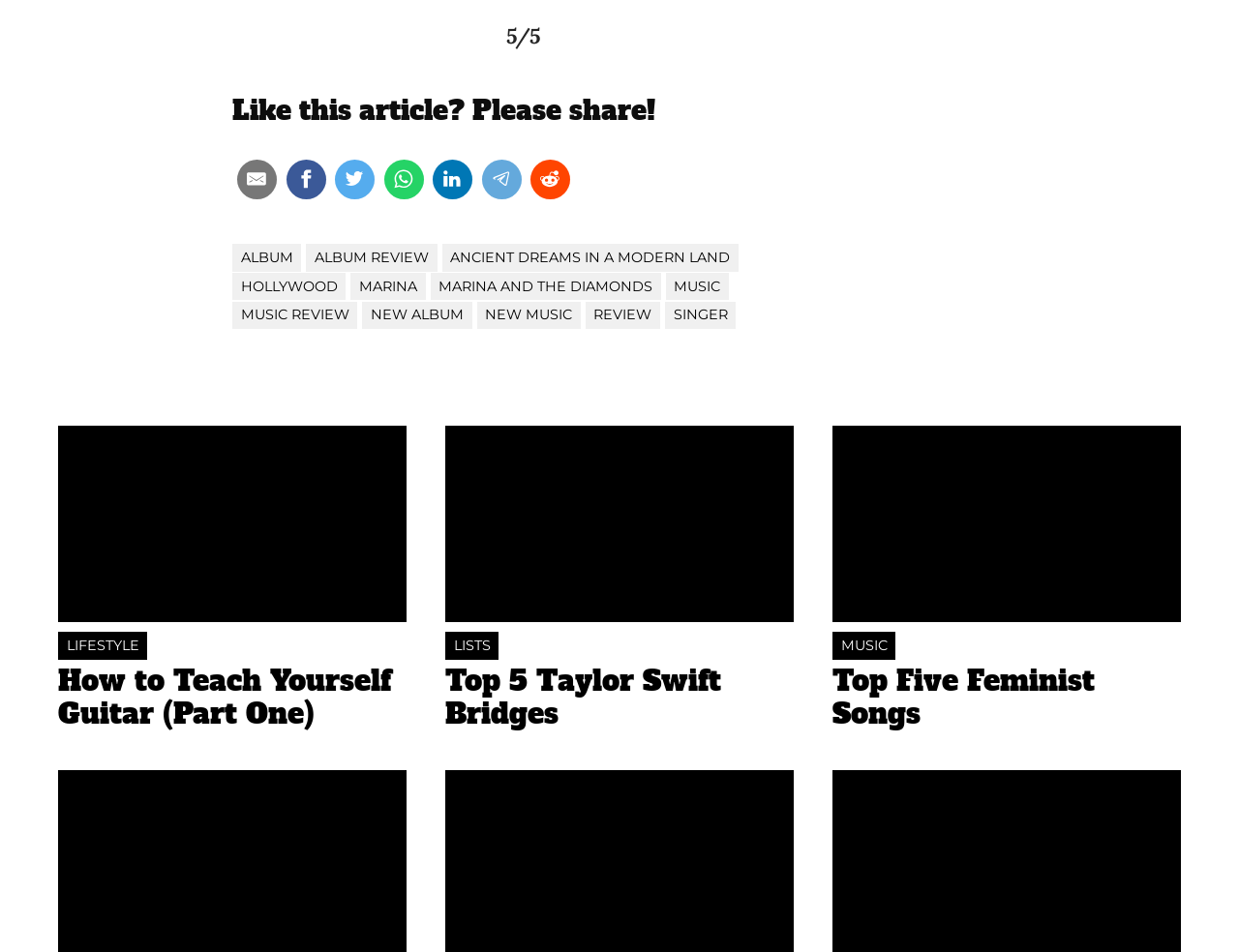What is the title of the album being reviewed?
Refer to the image and offer an in-depth and detailed answer to the question.

I found a link element with the text 'ANCIENT DREAMS IN A MODERN LAND' which appears to be the title of the album being reviewed in the article.